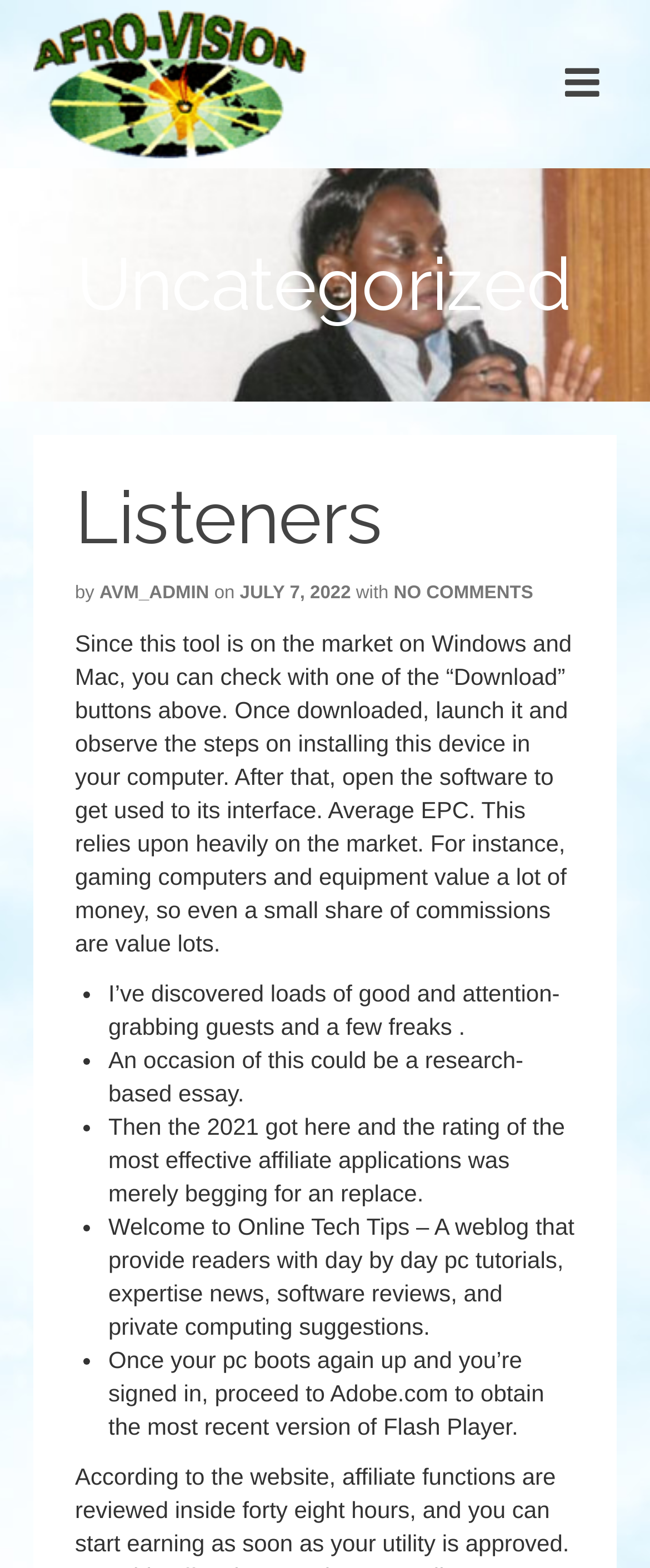Provide a brief response to the question below using one word or phrase:
What is the category of the article?

Uncategorized